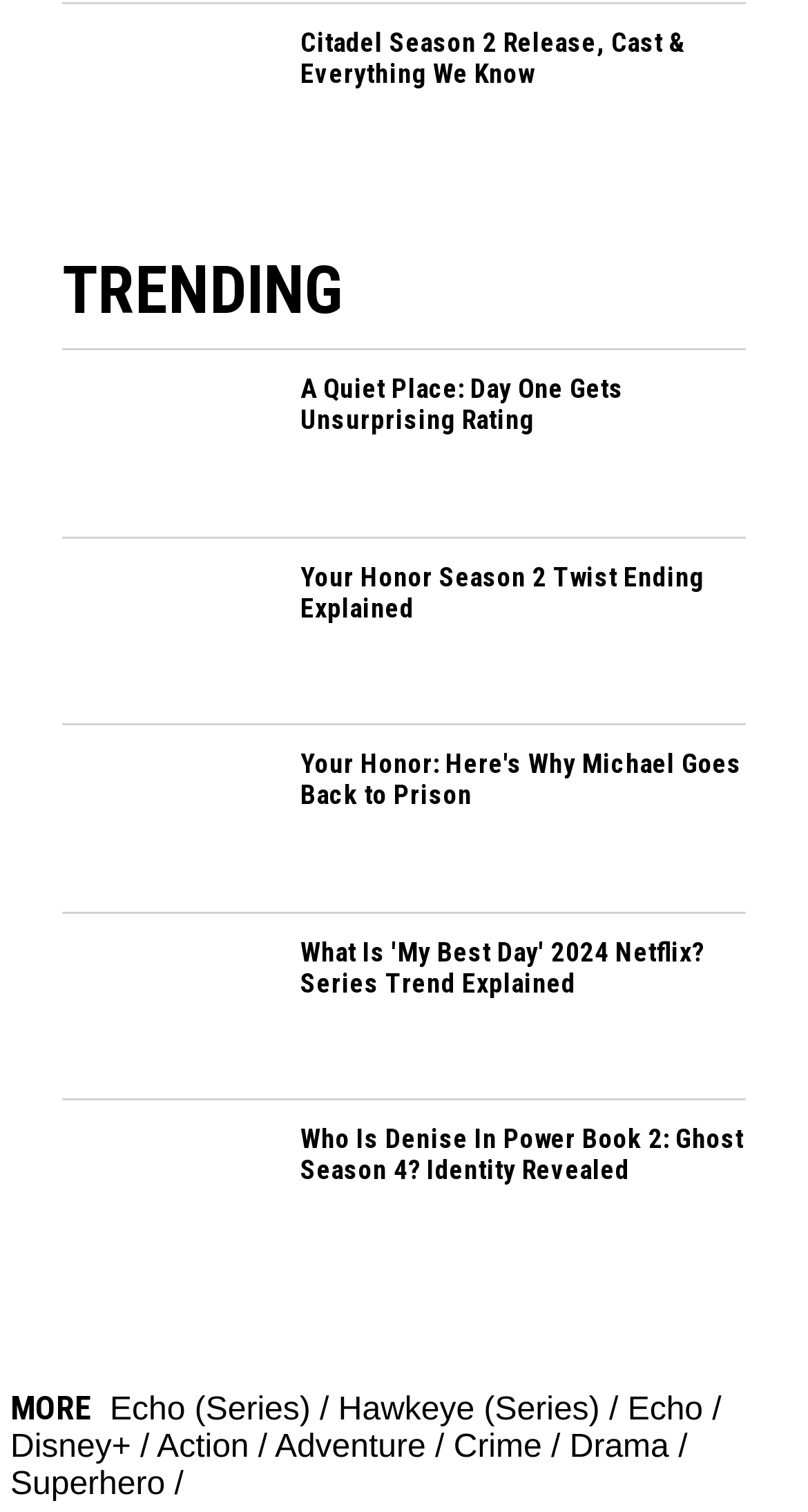What is the text of the button at the bottom of the webpage?
Could you answer the question with a detailed and thorough explanation?

The button at the bottom of the webpage is a StaticText element with the text 'MORE', located at [0.013, 0.918, 0.123, 0.944].